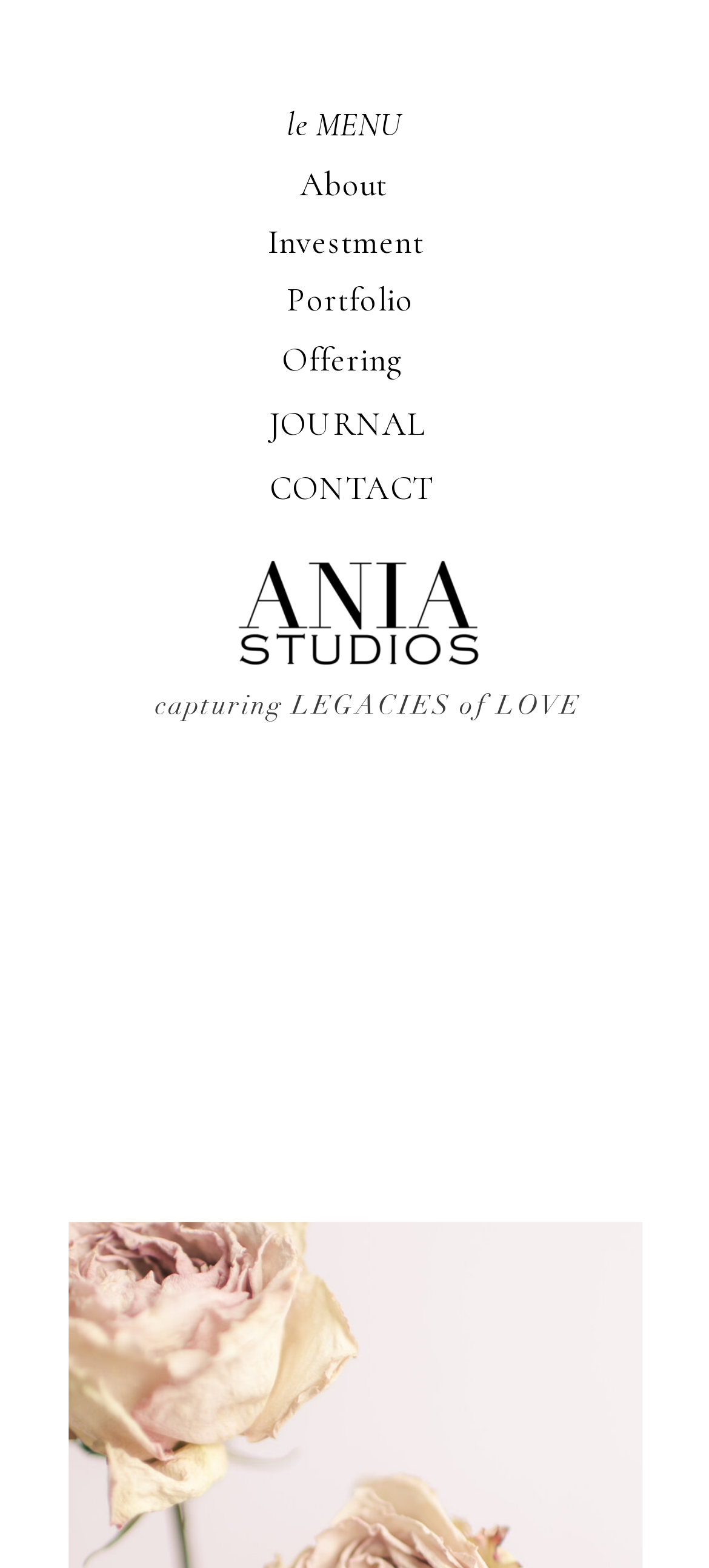How many main navigation links are there?
Please provide a detailed and thorough answer to the question.

By examining the links on the webpage, I count six main navigation links: CONTACT, JOURNAL, Investment, Offering, Portfolio, and About, which are likely the main sections of the website.